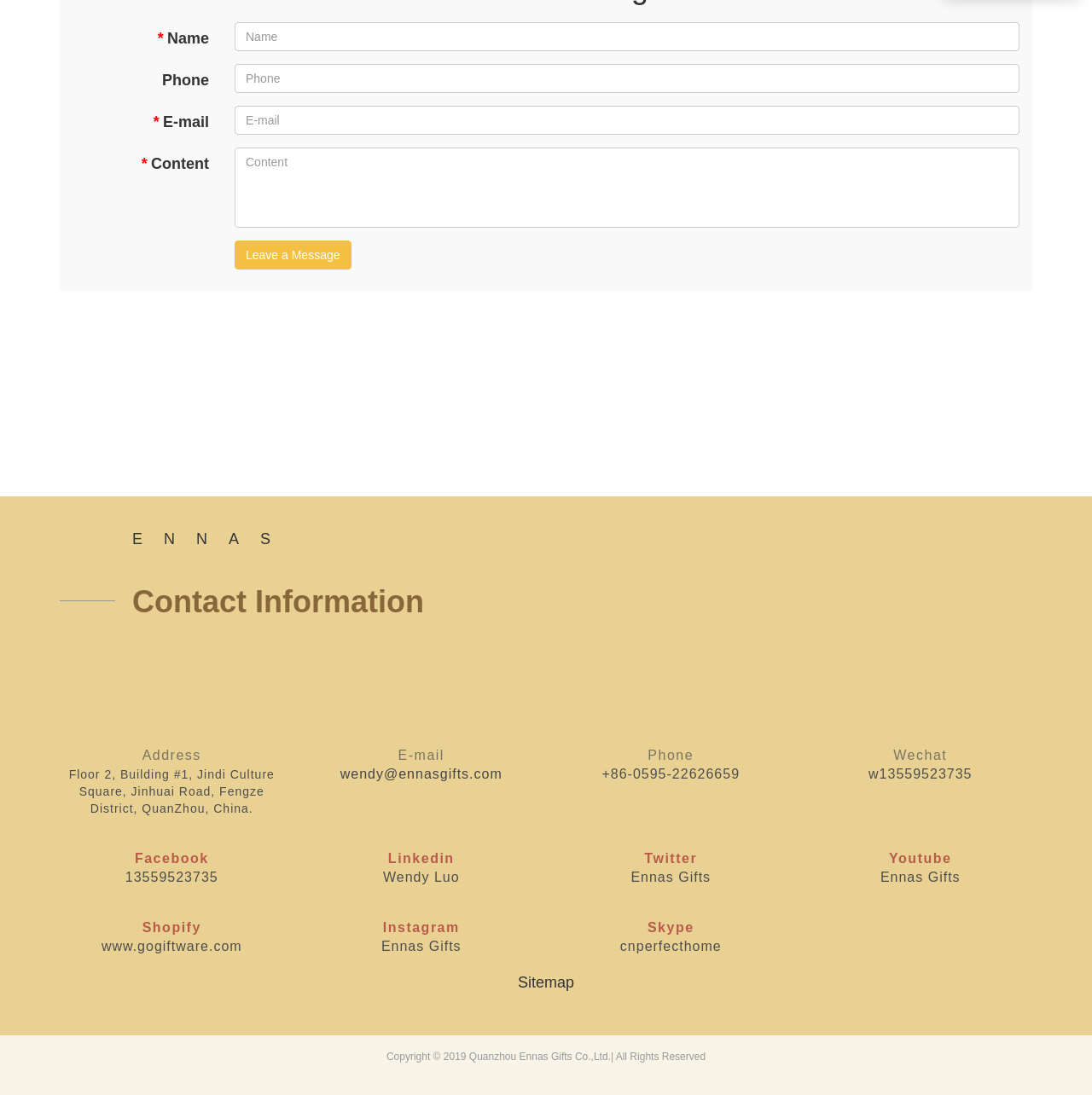Please answer the following question using a single word or phrase: 
What is the address of the company?

Floor 2, Building #1, Jindi Culture Square, Jinhuai Road, Fengze District, QuanZhou, China.